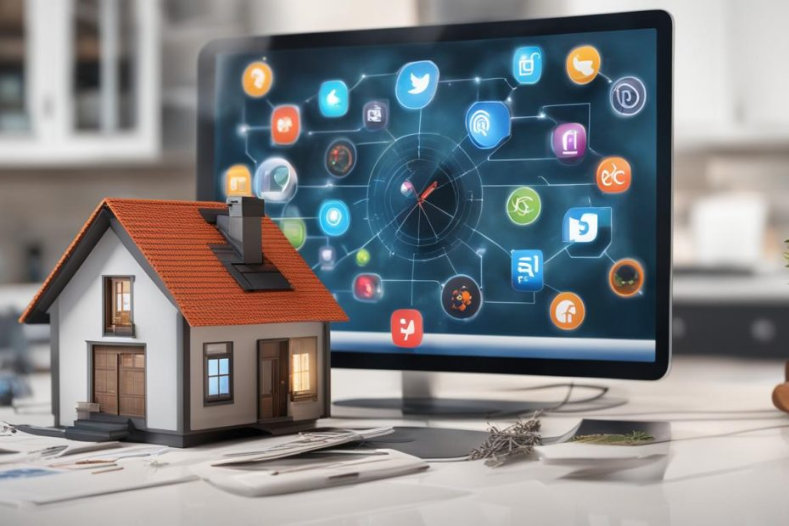Detail the scene depicted in the image with as much precision as possible.

The image depicts a modern workspace showcasing a miniature house model placed in front of a sleek computer monitor. The monitor displays an array of vibrant digital icons representing various social media platforms and online tools, illustrating the concept of digital marketing. This visual metaphor emphasizes the importance of establishing a strong online presence for businesses, particularly in sectors such as pest control. In the background, a clean and organized office environment enhances the focus on the integration of digital strategies in everyday business practices, highlighting how technology can significantly improve visibility and engagement with potential customers.